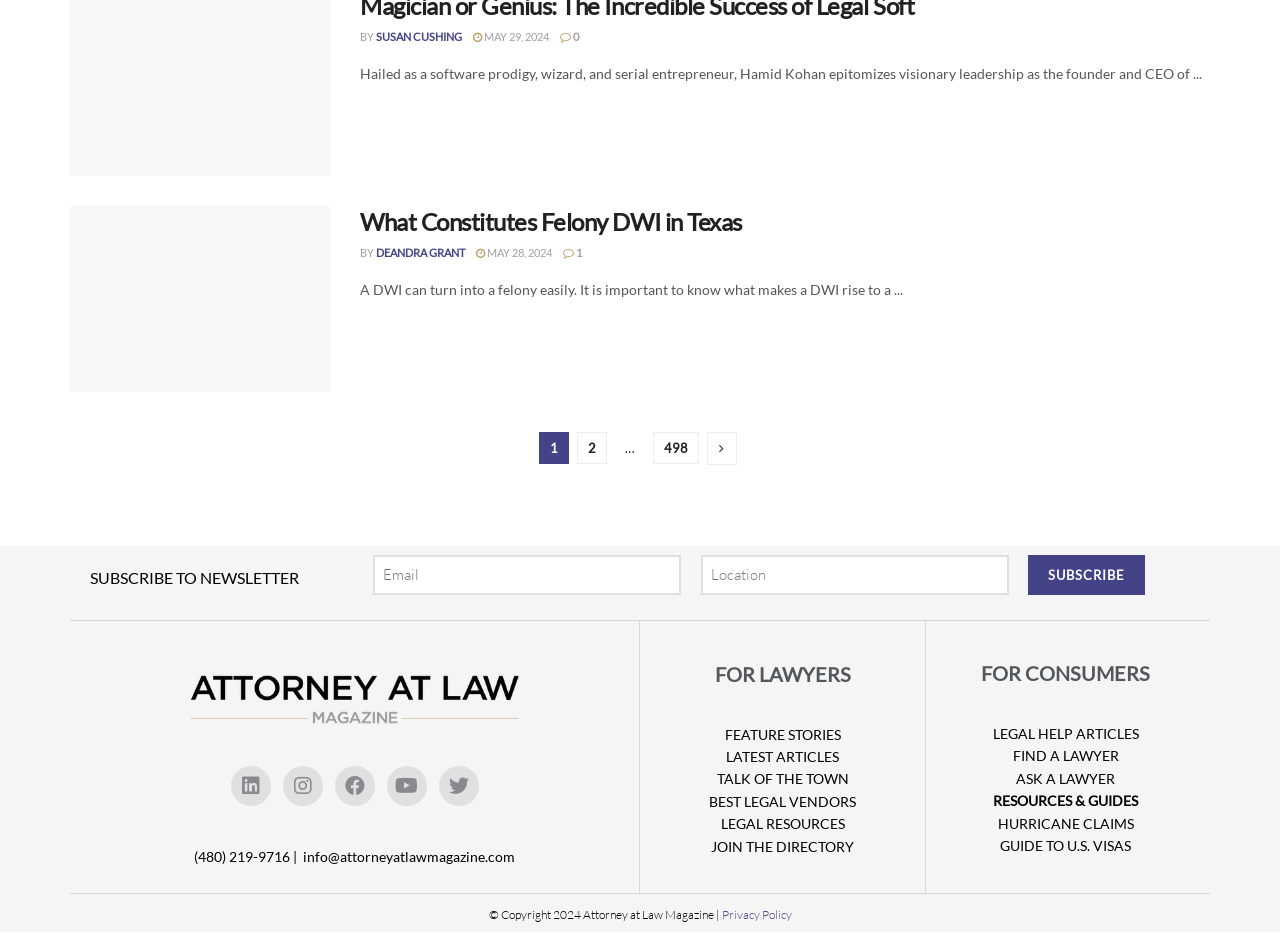Provide the bounding box coordinates of the HTML element described by the text: "May 28, 2024".

[0.372, 0.264, 0.431, 0.278]